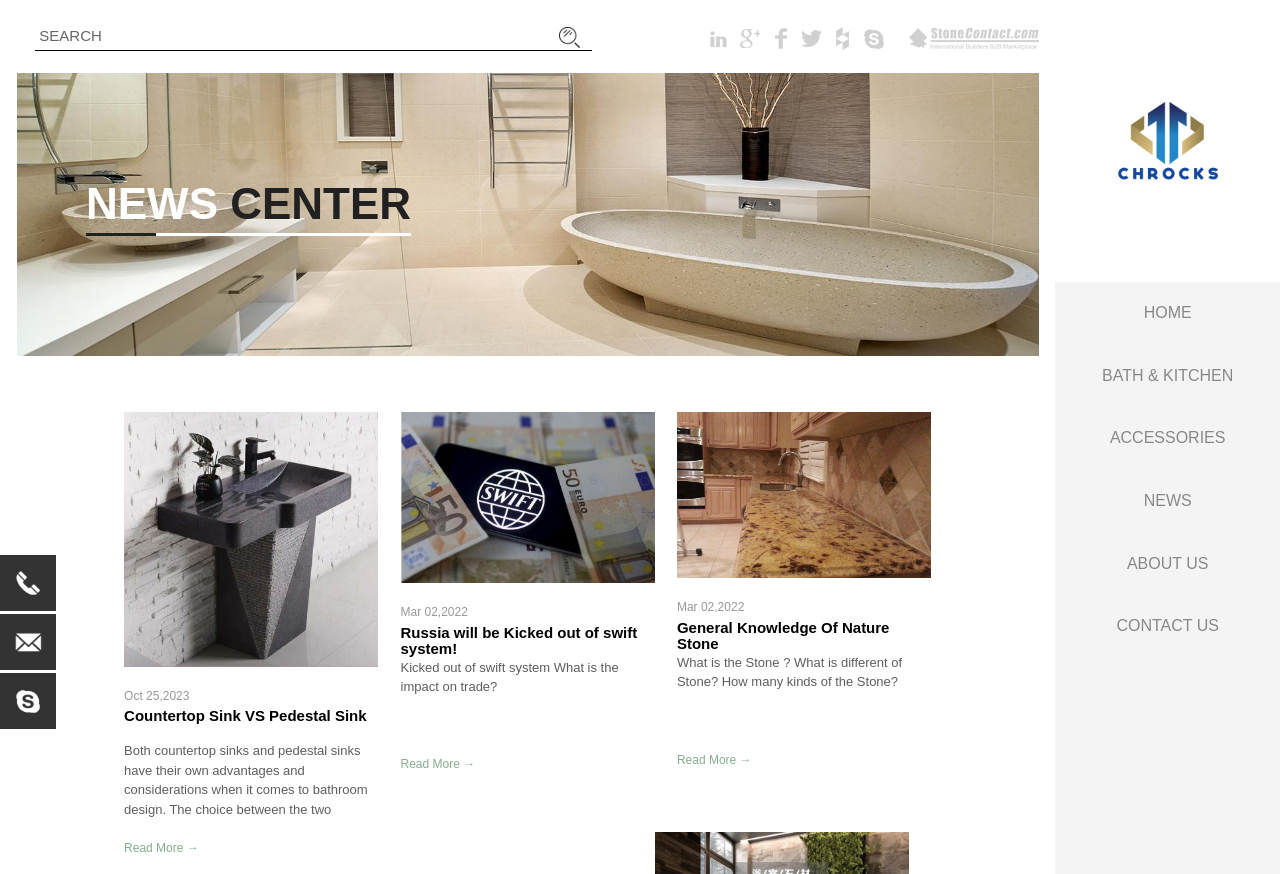Describe every aspect of the webpage in a detailed manner.

The webpage appears to be the homepage of XIAMEN CHSTONE COMPANY LIMITED, a company that deals with natural stones. 

At the top of the page, there is a navigation menu with links to different sections of the website, including "HOME", "BATH & KITCHEN", "ACCESSORIES", "NEWS", "ABOUT US", and "CONTACT US". 

On the top-left corner, there is a search box with a button next to it. Below the search box, there are several social media links. 

On the left side of the page, there is a large image that spans from the top to the middle of the page. 

The main content of the page is divided into three sections, each containing a news article. Each section has an image, a date, a title, and a brief description of the article. The articles are arranged from top to bottom, with the most recent one at the top. The titles of the articles are "Countertop Sink VS Pedestal Sink", "Russia will be Kicked out of swift system!", and "General Knowledge Of Nature Stone". 

At the bottom of each article section, there is a "Read More →" link. On the left side of the page, below the main content, there are several links to other news articles.